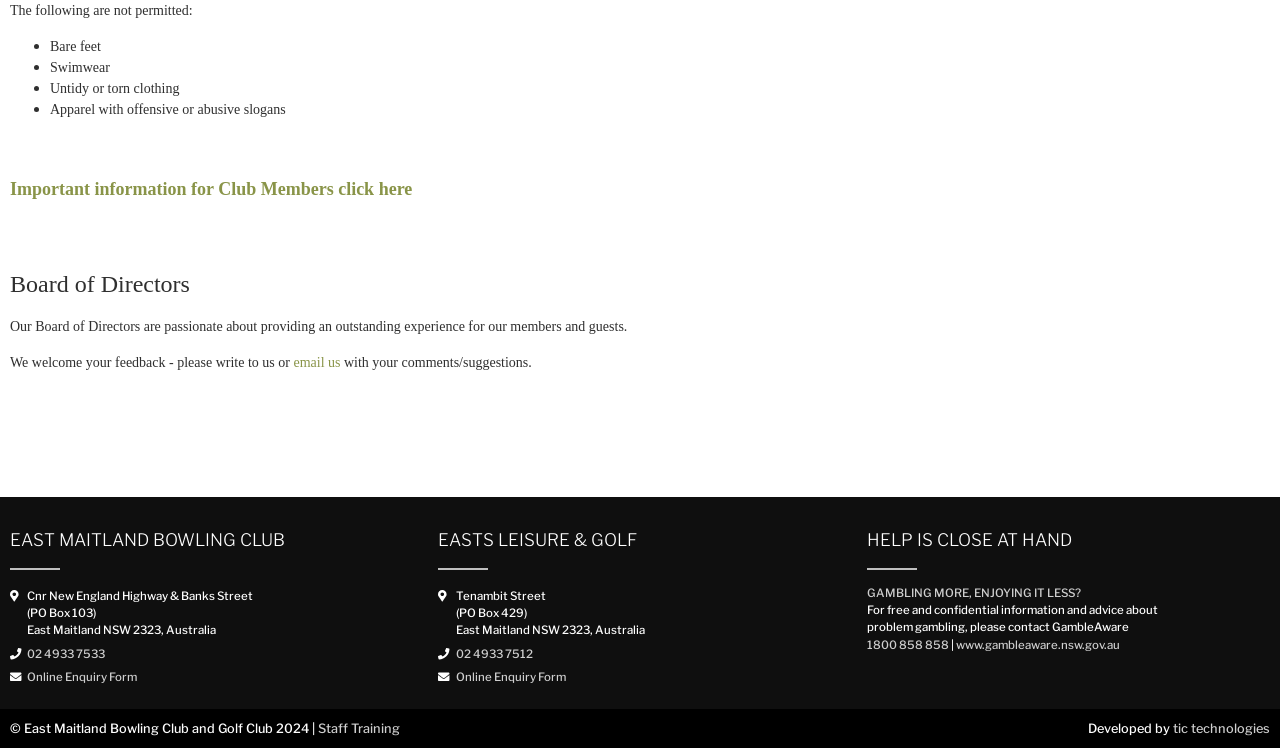Locate the bounding box coordinates of the area you need to click to fulfill this instruction: 'Click on 'Important information for Club Members click here''. The coordinates must be in the form of four float numbers ranging from 0 to 1: [left, top, right, bottom].

[0.008, 0.239, 0.322, 0.266]